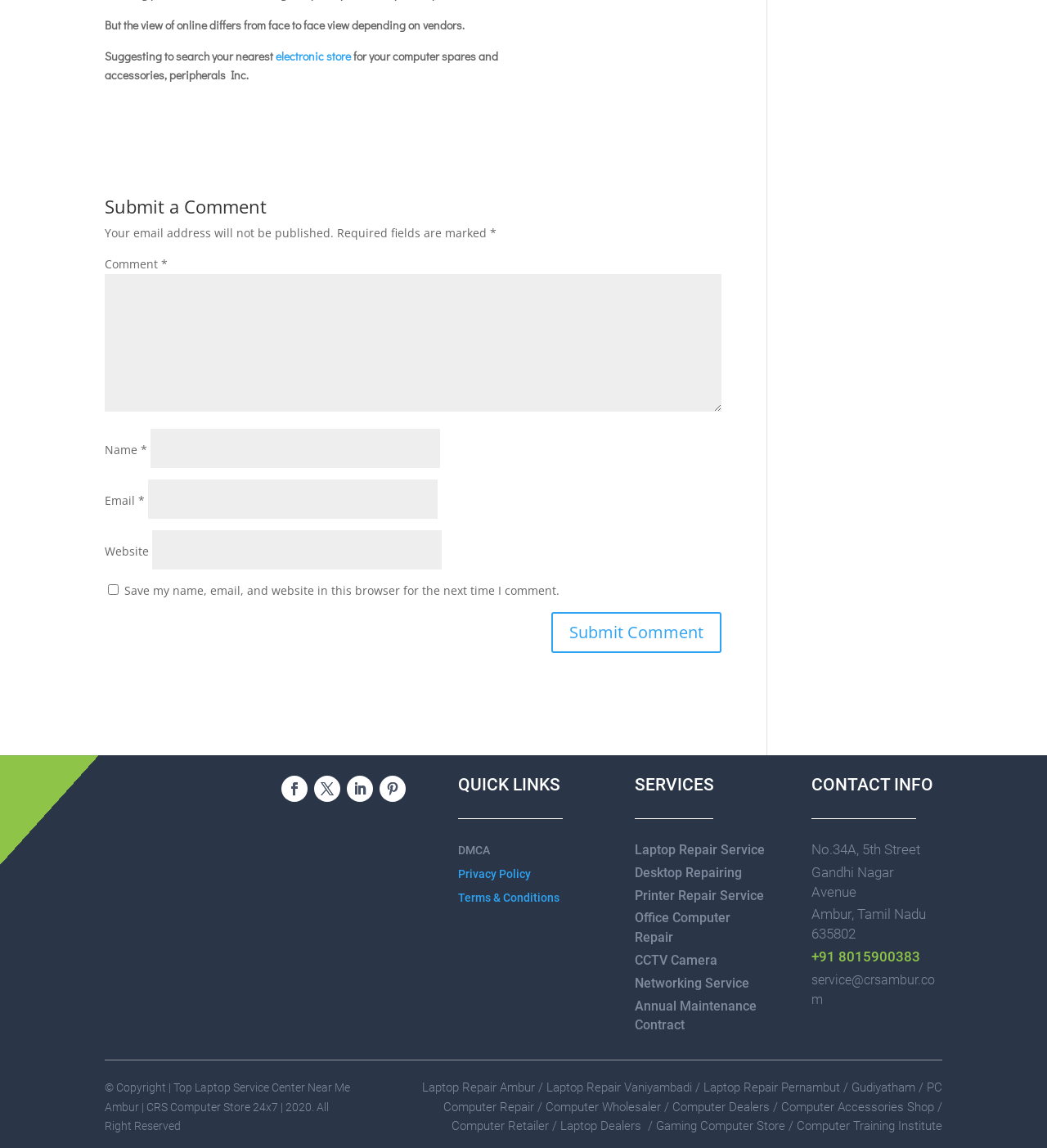Please find the bounding box coordinates for the clickable element needed to perform this instruction: "Enter your name".

[0.144, 0.373, 0.421, 0.408]